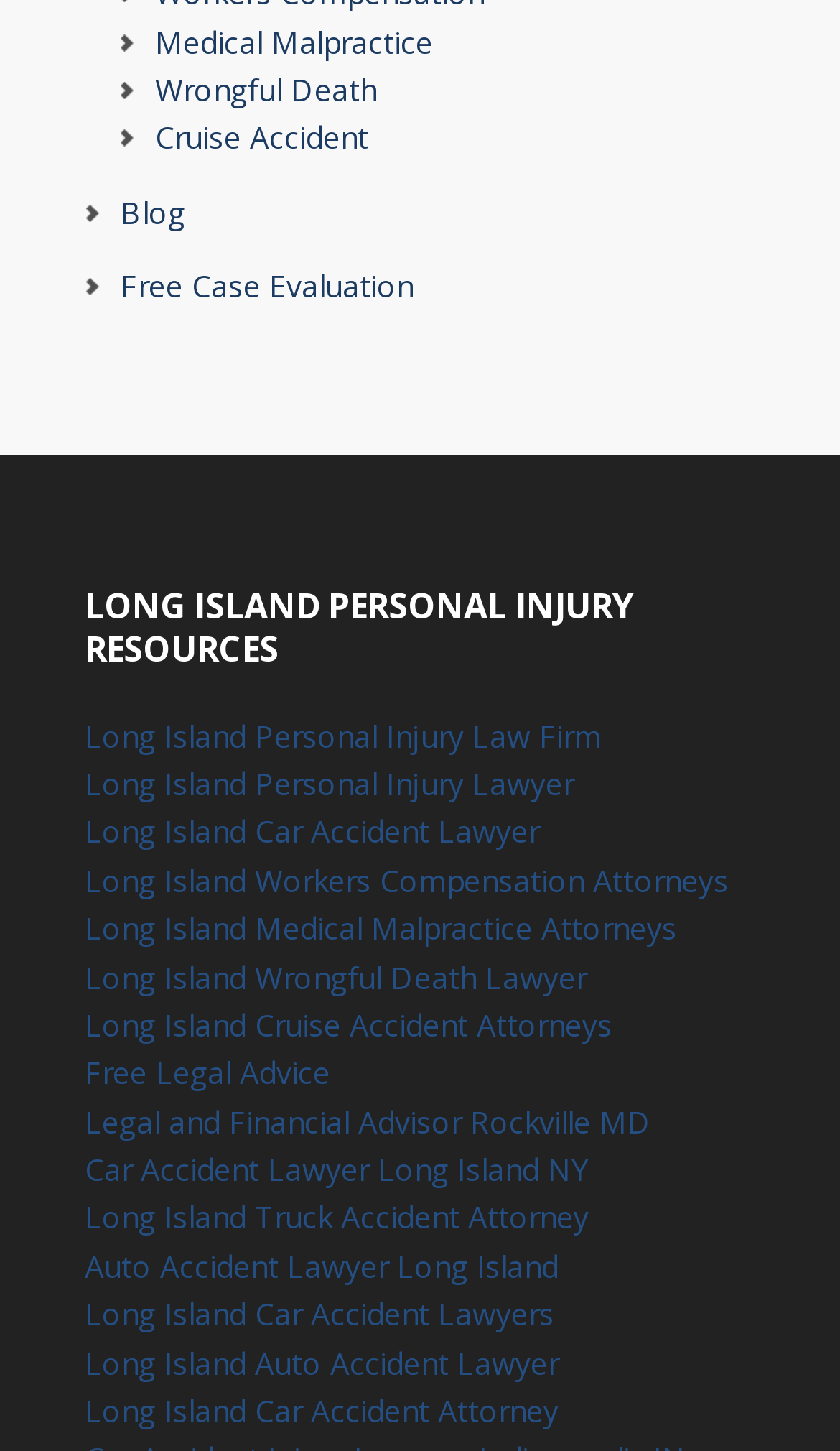Locate the bounding box coordinates of the area you need to click to fulfill this instruction: 'Get Free Case Evaluation'. The coordinates must be in the form of four float numbers ranging from 0 to 1: [left, top, right, bottom].

[0.144, 0.183, 0.492, 0.211]